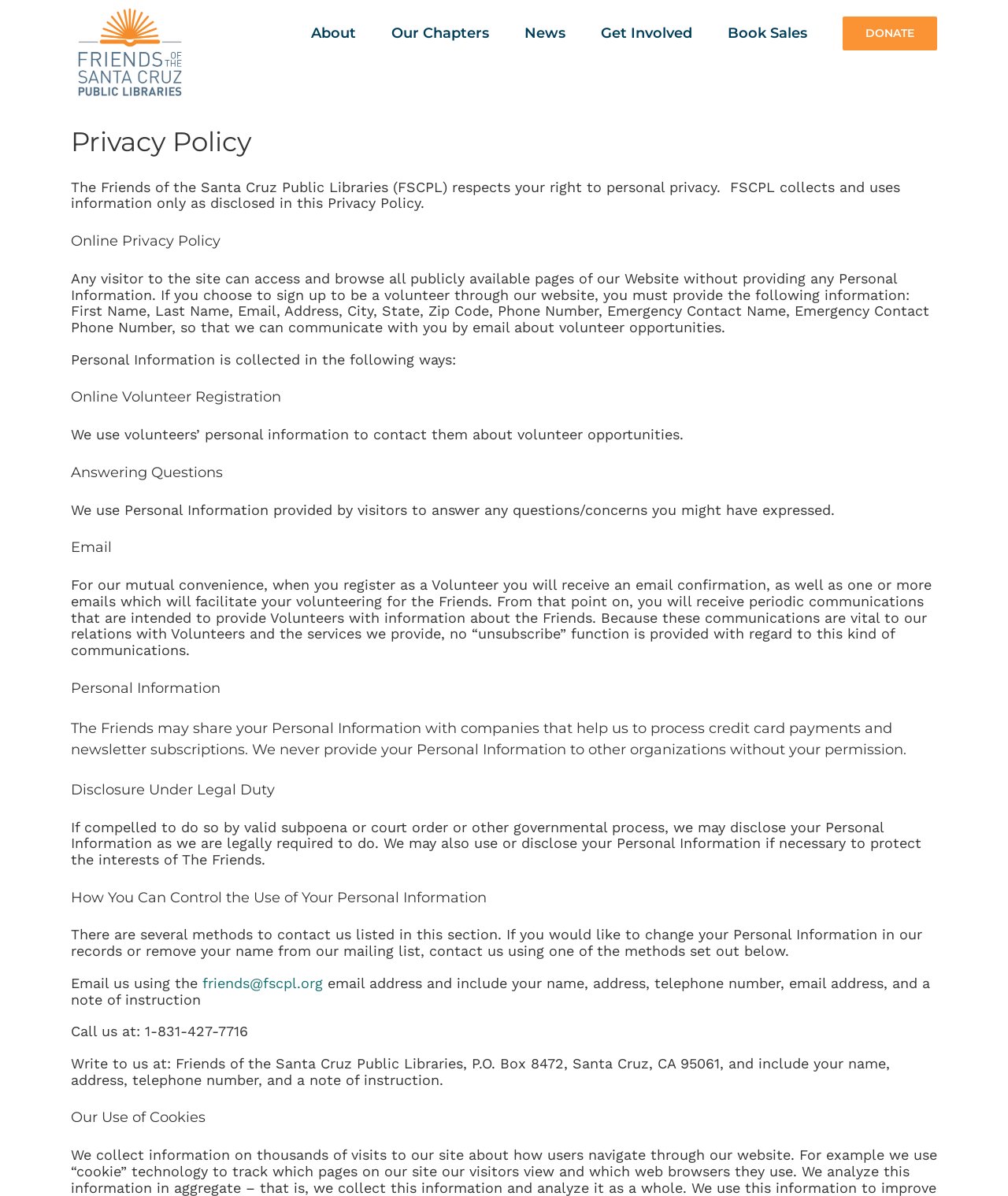Highlight the bounding box coordinates of the element you need to click to perform the following instruction: "Click the 'Facebook' social media link."

[0.805, 0.639, 0.839, 0.668]